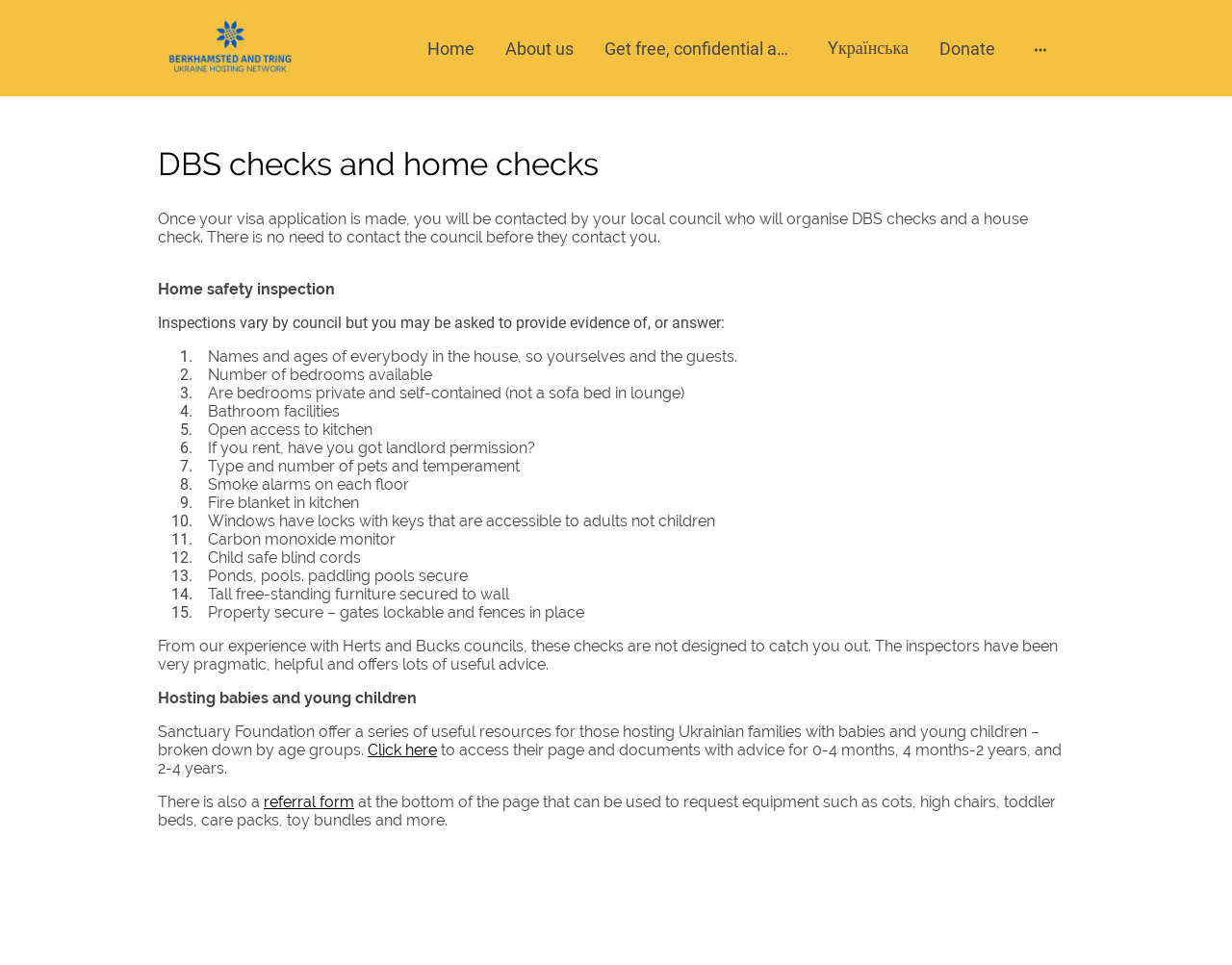Answer the question using only one word or a concise phrase: What is the purpose of DBS checks?

Home safety inspection